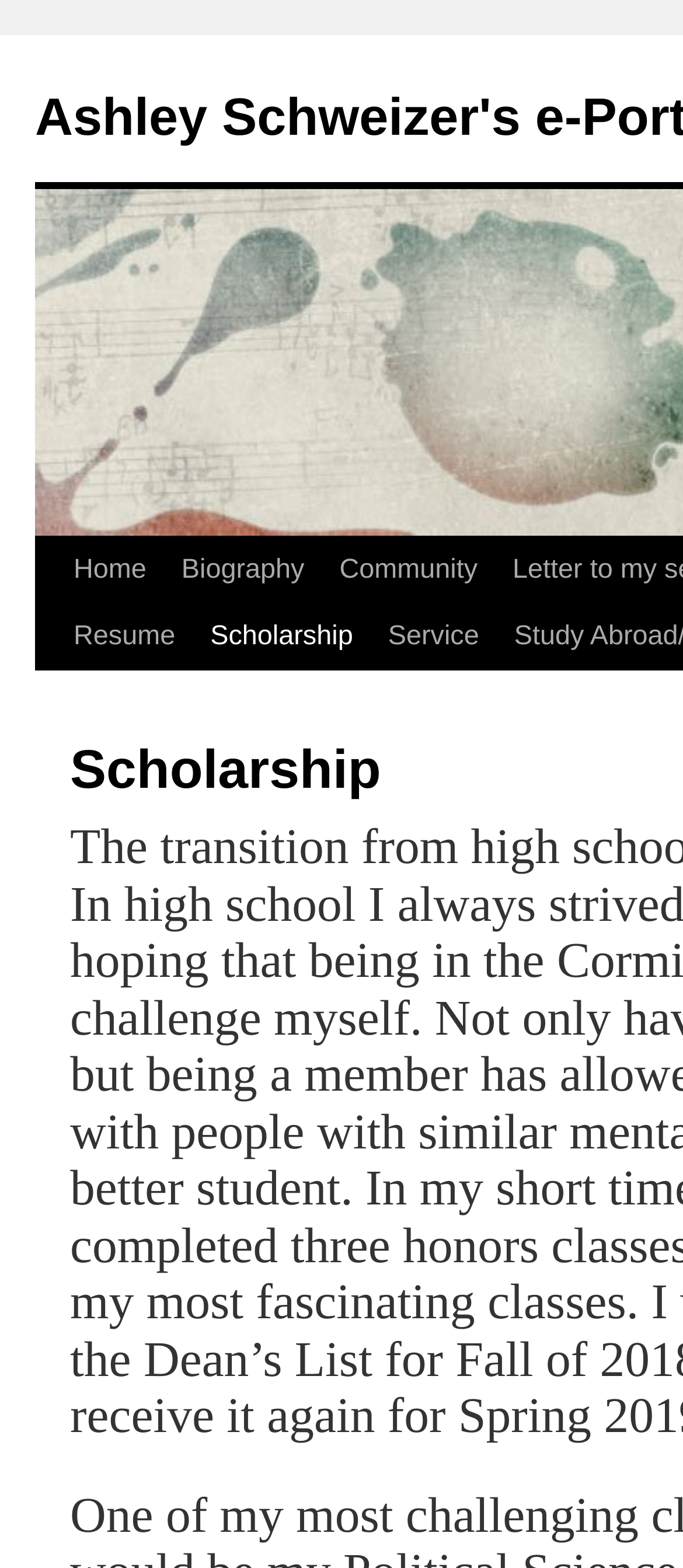What is the second navigation link?
Based on the image content, provide your answer in one word or a short phrase.

Home